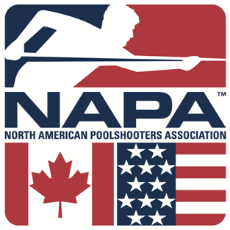What is the primary focus of NAPA?
Refer to the screenshot and respond with a concise word or phrase.

Competitive pool leagues